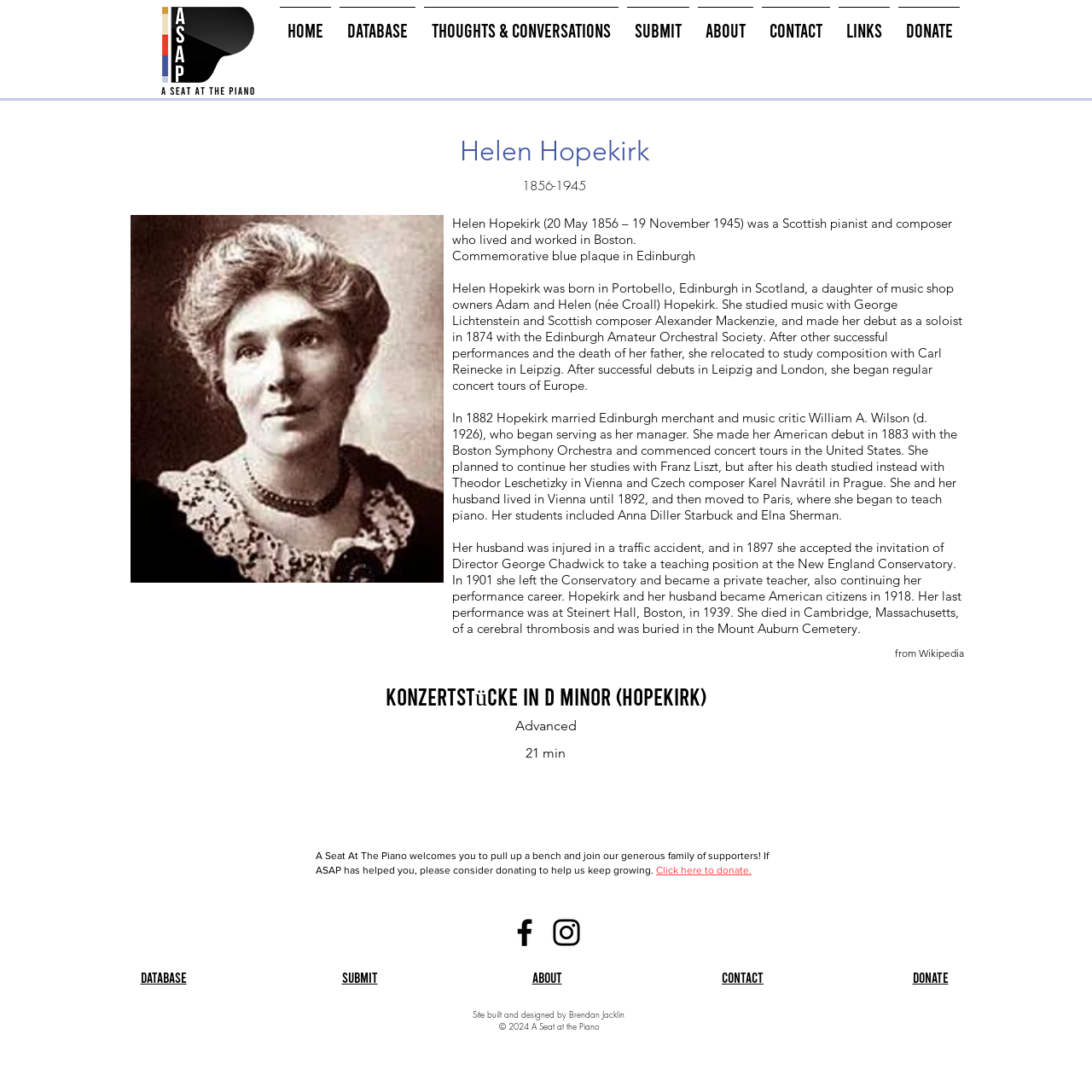Use a single word or phrase to answer the question: 
What is the purpose of the 'Donate' button?

To support A Seat at the Piano